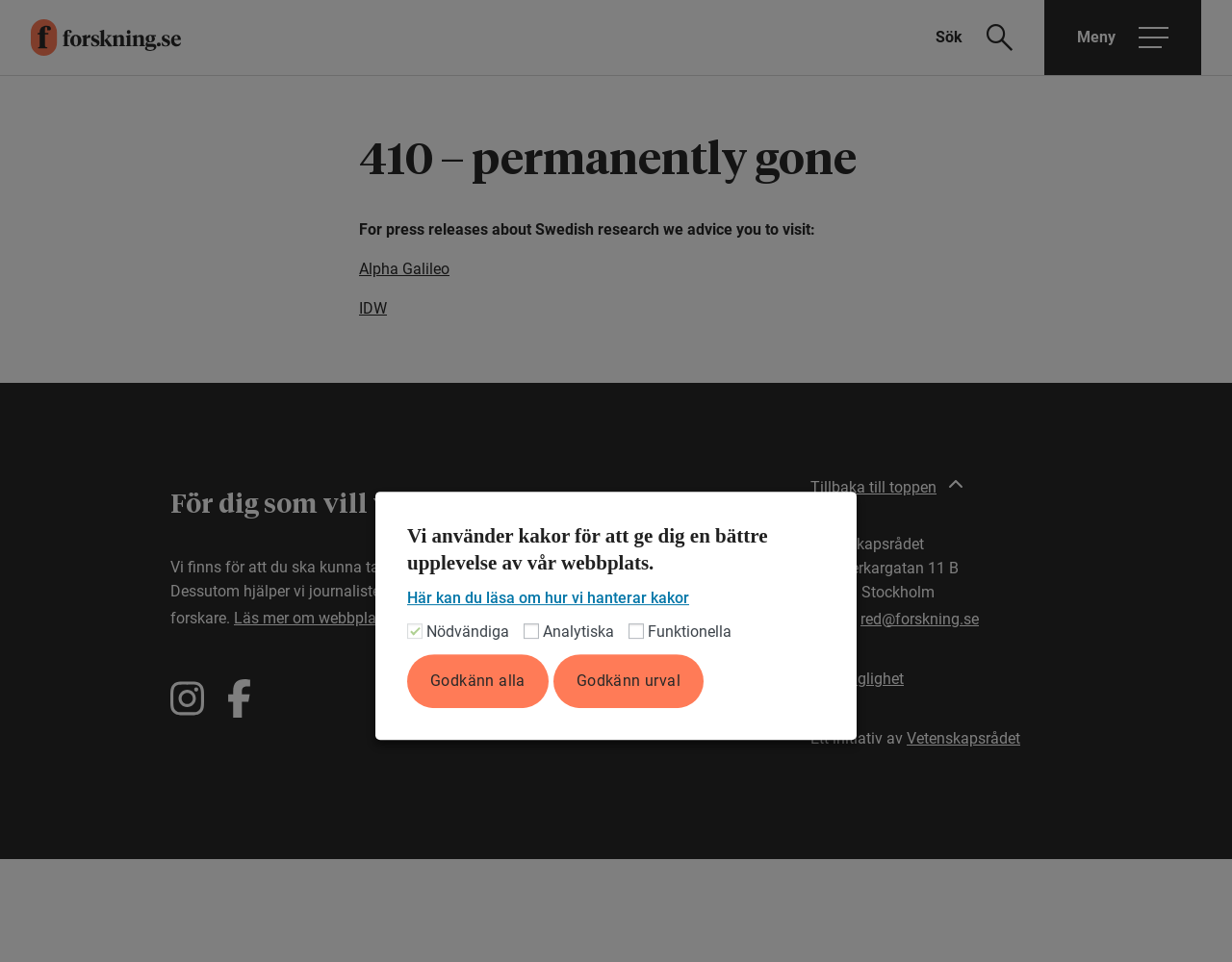Locate the bounding box coordinates of the item that should be clicked to fulfill the instruction: "Visit us on Instagram".

[0.138, 0.706, 0.166, 0.746]